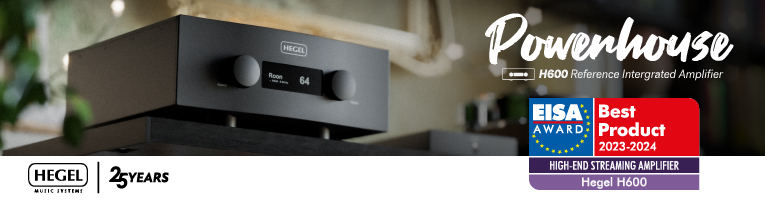Compose a detailed narrative for the image.

The image features the Hegel H360 Reference Integrated Amplifier, prominently displayed with its sleek, modern design. The amplifier showcases a matte black finish with two prominent control knobs and a digital display that reads "Room 64." Emphasized in an elegant font is the word "Powerhouse," highlighting the amplifier's capability and performance. 

Additionally, the image includes a badge proclaiming the Hegel H360 as the "EISA Award: Best Product 2023-2024" in the category of "High-End Streaming Amplifier." This accolade denotes its excellence in audio technology. Below the amplifier, a logo indicates Hegel's commitment to quality, marked with a reassurance of "25 YEARS" in the audio industry. The backdrop appears to be a warm, softly lit setting, enhancing the sophisticated appearance of the product, making it attractive for audiophiles seeking premium sound equipment.